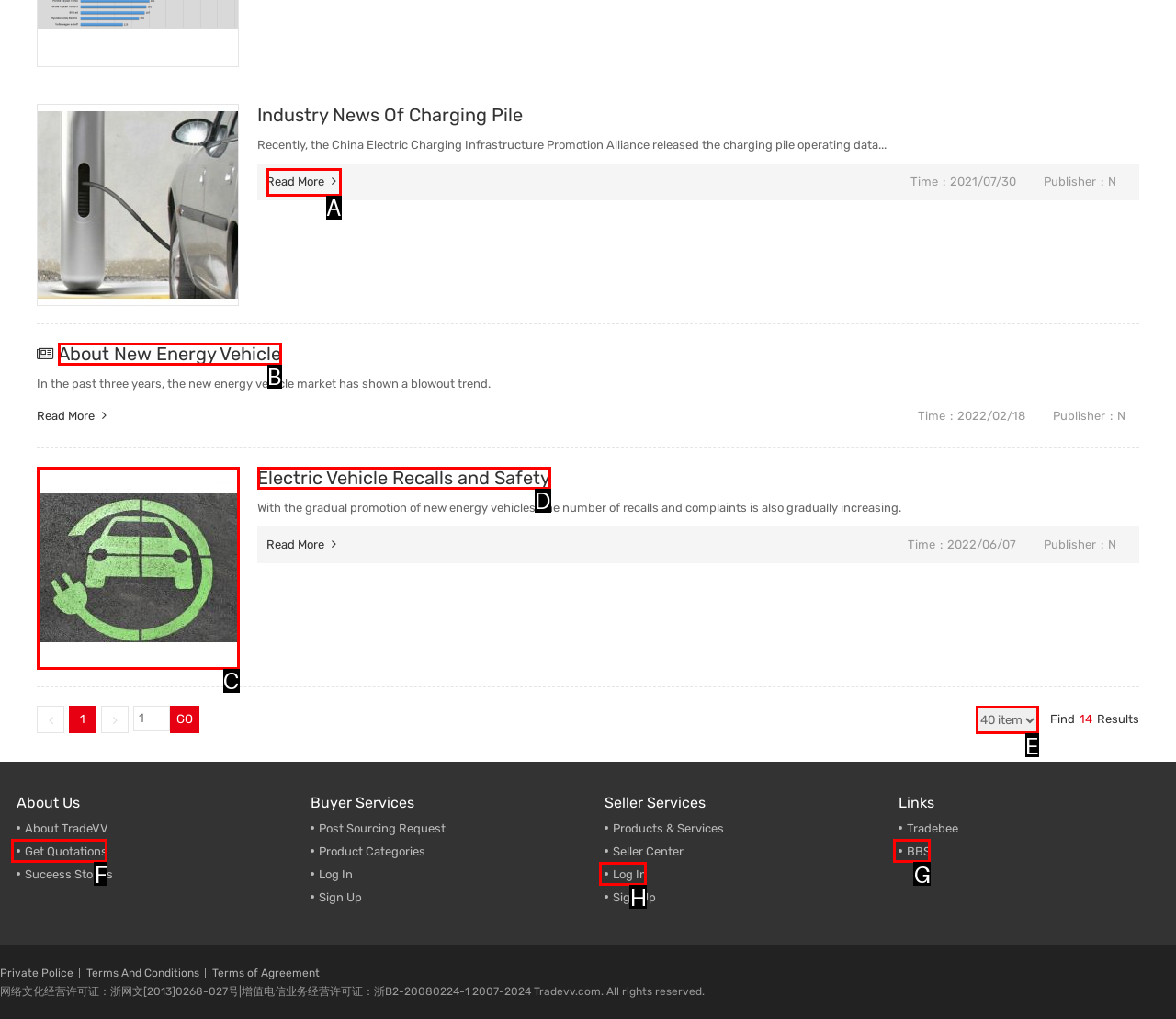Match the description: About New Energy Vehicle to the appropriate HTML element. Respond with the letter of your selected option.

B